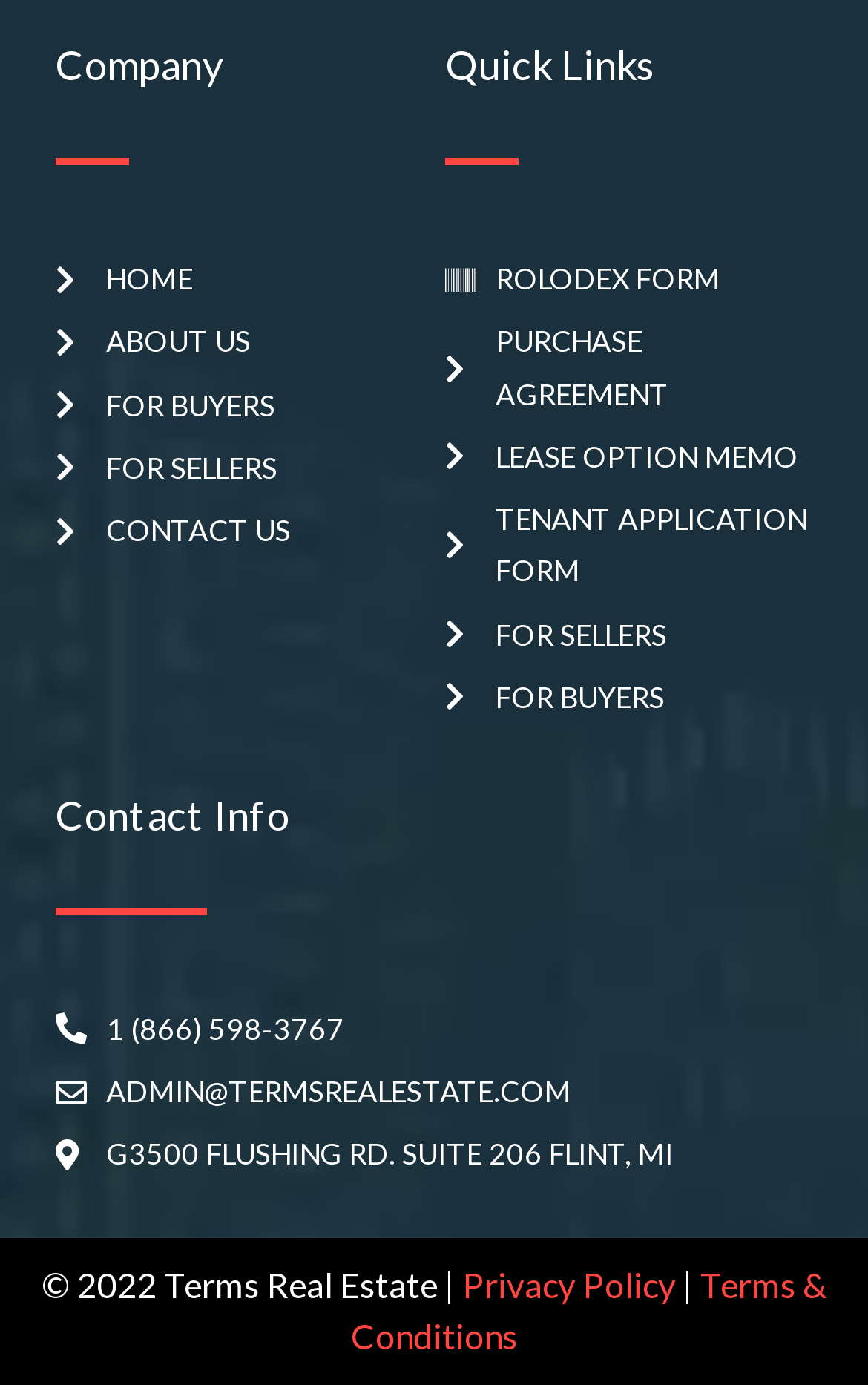Can you find the bounding box coordinates for the element that needs to be clicked to execute this instruction: "go to home page"? The coordinates should be given as four float numbers between 0 and 1, i.e., [left, top, right, bottom].

[0.064, 0.183, 0.487, 0.221]